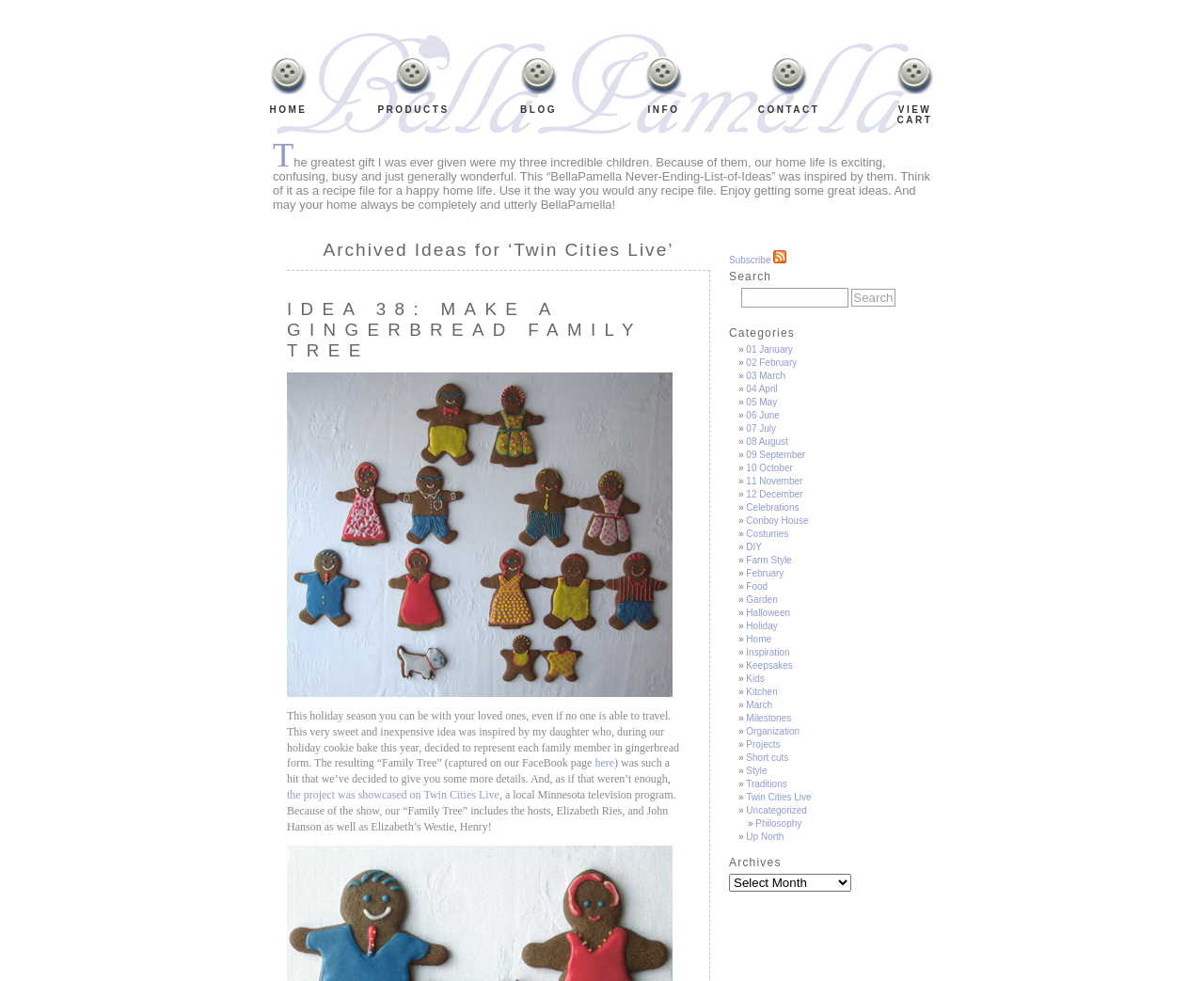Identify the bounding box coordinates for the UI element described by the following text: "11 November". Provide the coordinates as four float numbers between 0 and 1, in the format [left, top, right, bottom].

[0.62, 0.485, 0.667, 0.496]